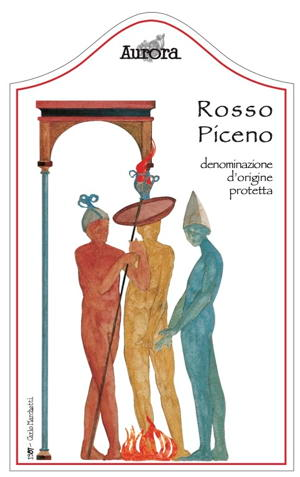Give a short answer to this question using one word or a phrase:
What is the region of origin of the wine?

Marche region of Italy